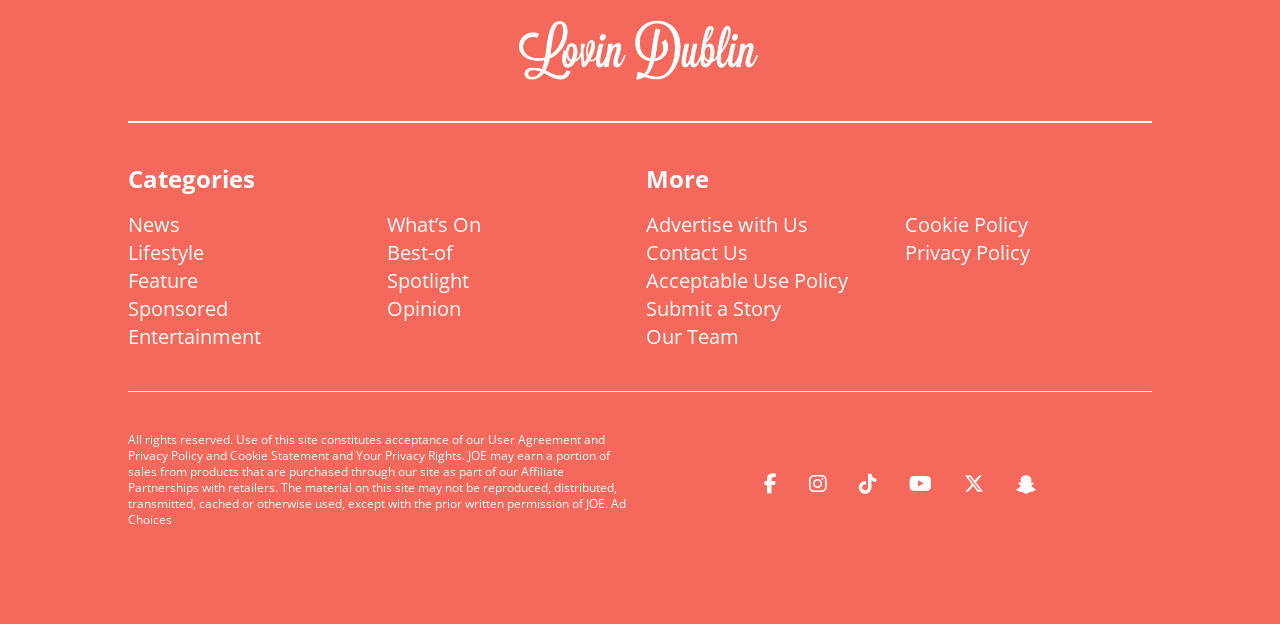Select the bounding box coordinates of the element I need to click to carry out the following instruction: "Go to the News category".

[0.1, 0.339, 0.141, 0.382]